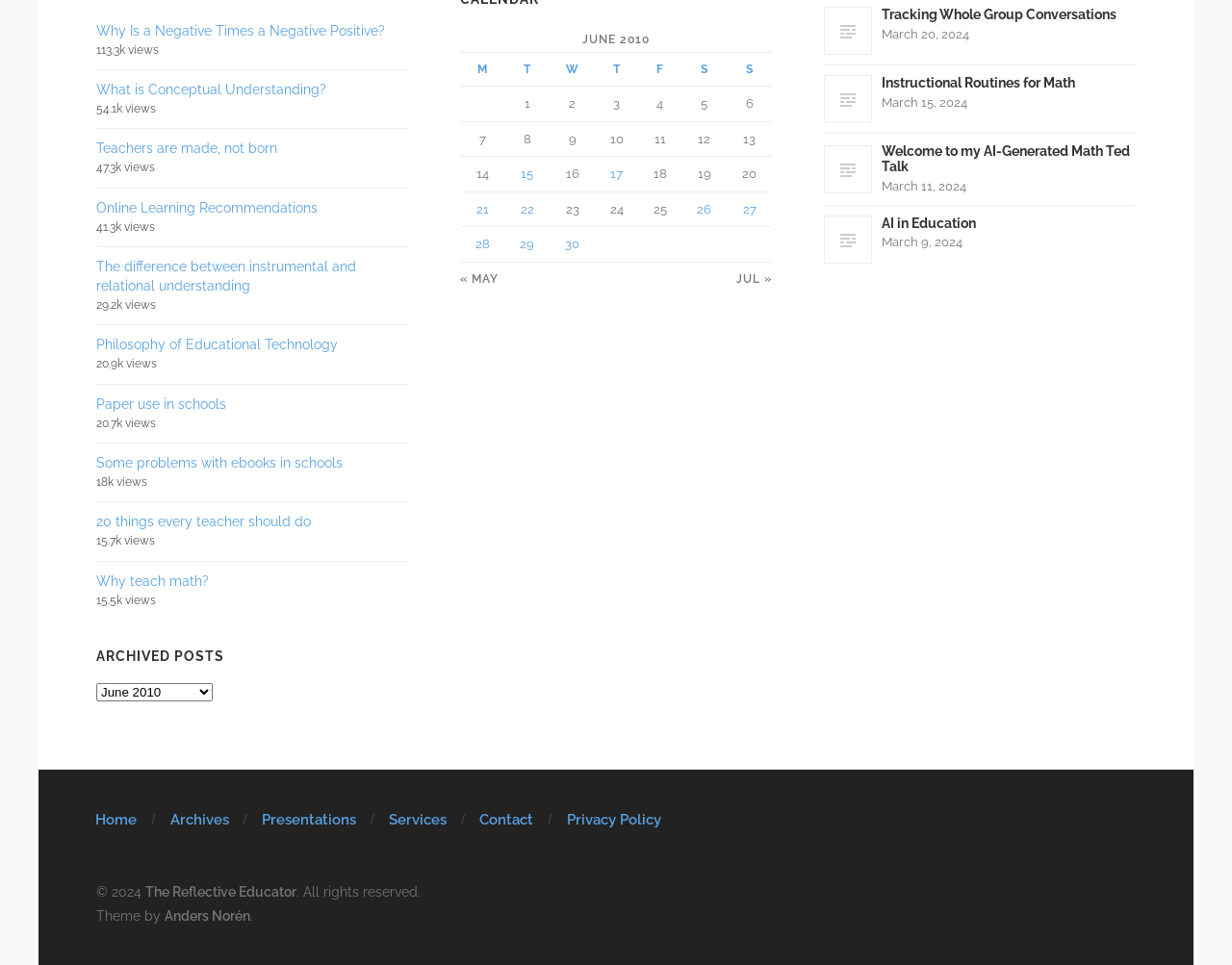Can you find the bounding box coordinates of the area I should click to execute the following instruction: "Click on 'Teachers are made, not born' link"?

[0.078, 0.145, 0.225, 0.162]